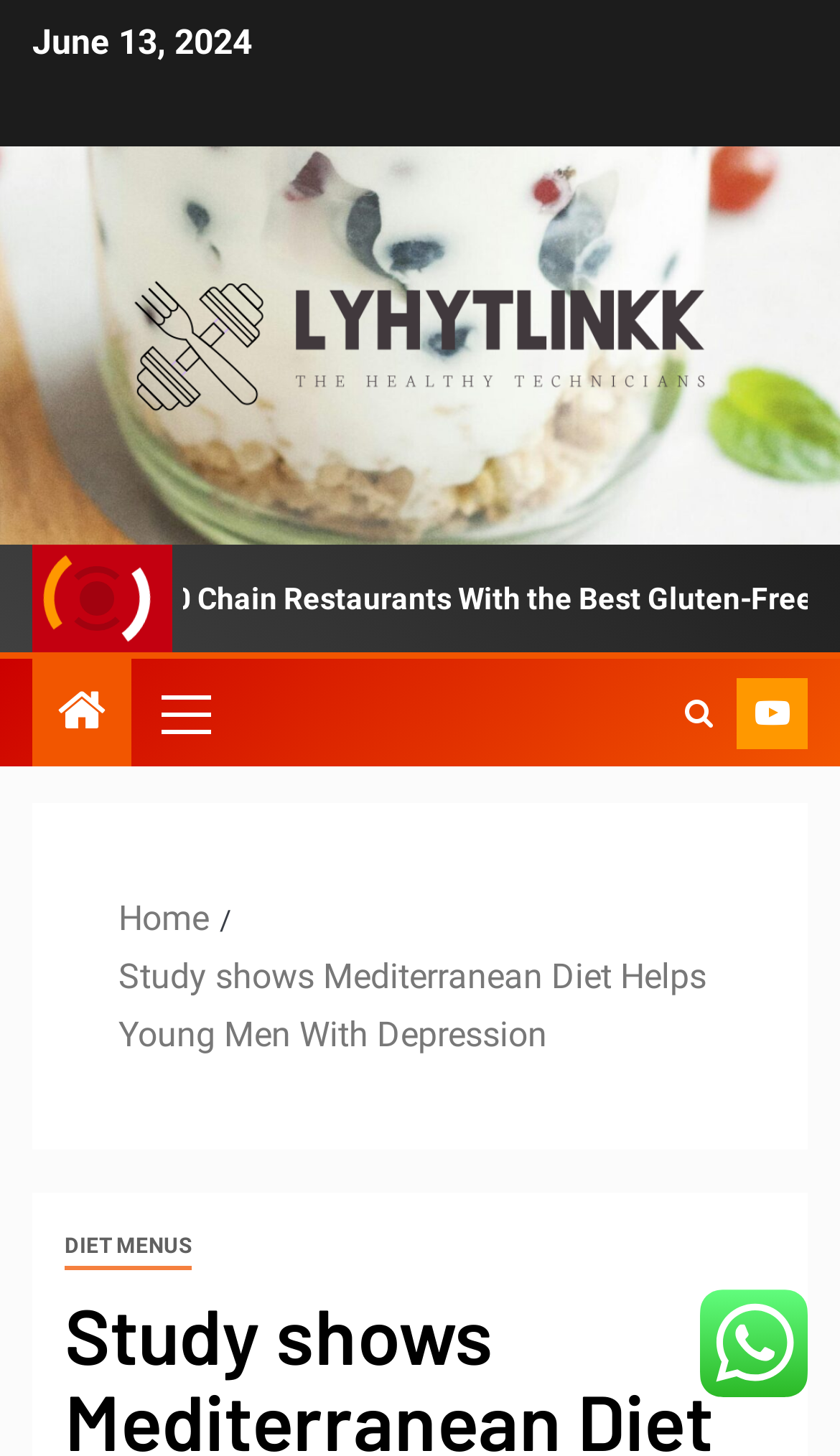Elaborate on the different components and information displayed on the webpage.

The webpage appears to be an article or blog post discussing the benefits of the Mediterranean Diet, specifically its impact on young men with depression. At the top of the page, there is a date "June 13, 2024" and a link to "Lyhytlinkk" accompanied by an image with the same name. The link and image take up most of the top section of the page.

Below the top section, there is an image titled "Benefits of Healthy Diet" positioned to the right of the center of the page. To the left of this image, there is a link with no text and a generic element with a primary menu control.

On the right side of the page, there are three links: one with a font awesome icon, another with no text, and a third with no text. These links are positioned close to each other.

Further down the page, there is a navigation section labeled "Breadcrumbs" that contains two links: "Home" and the title of the article "Study shows Mediterranean Diet Helps Young Men With Depression". This section spans most of the width of the page.

At the very bottom of the page, there is a link to "DIET MENUS" and an image with no description, positioned to the right of the center of the page.